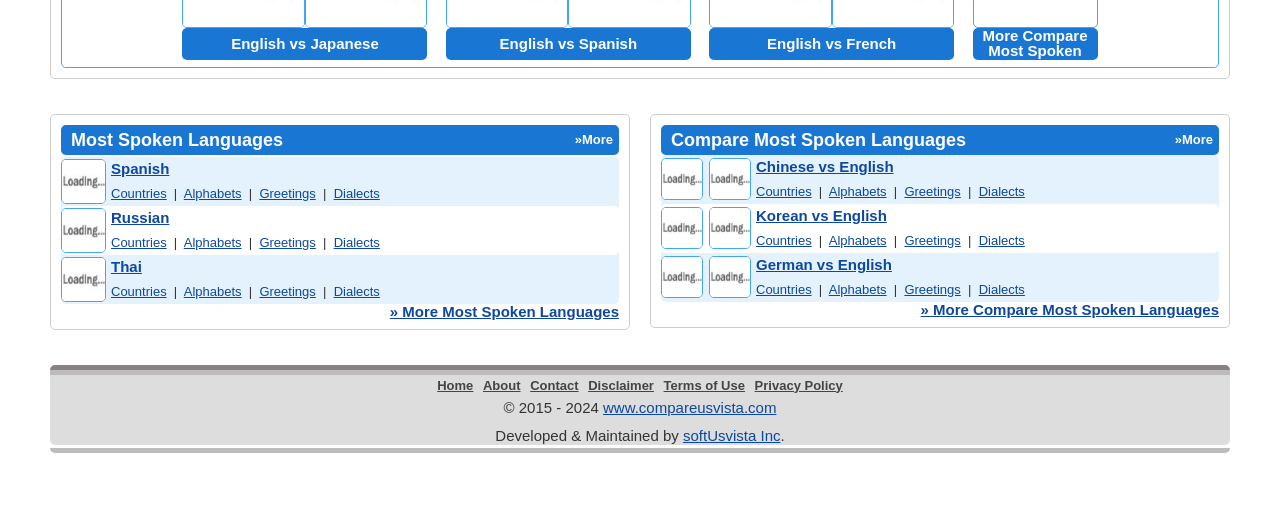What information is provided about each language in the tables?
Based on the visual, give a brief answer using one word or a short phrase.

Countries, alphabets, greetings, dialects